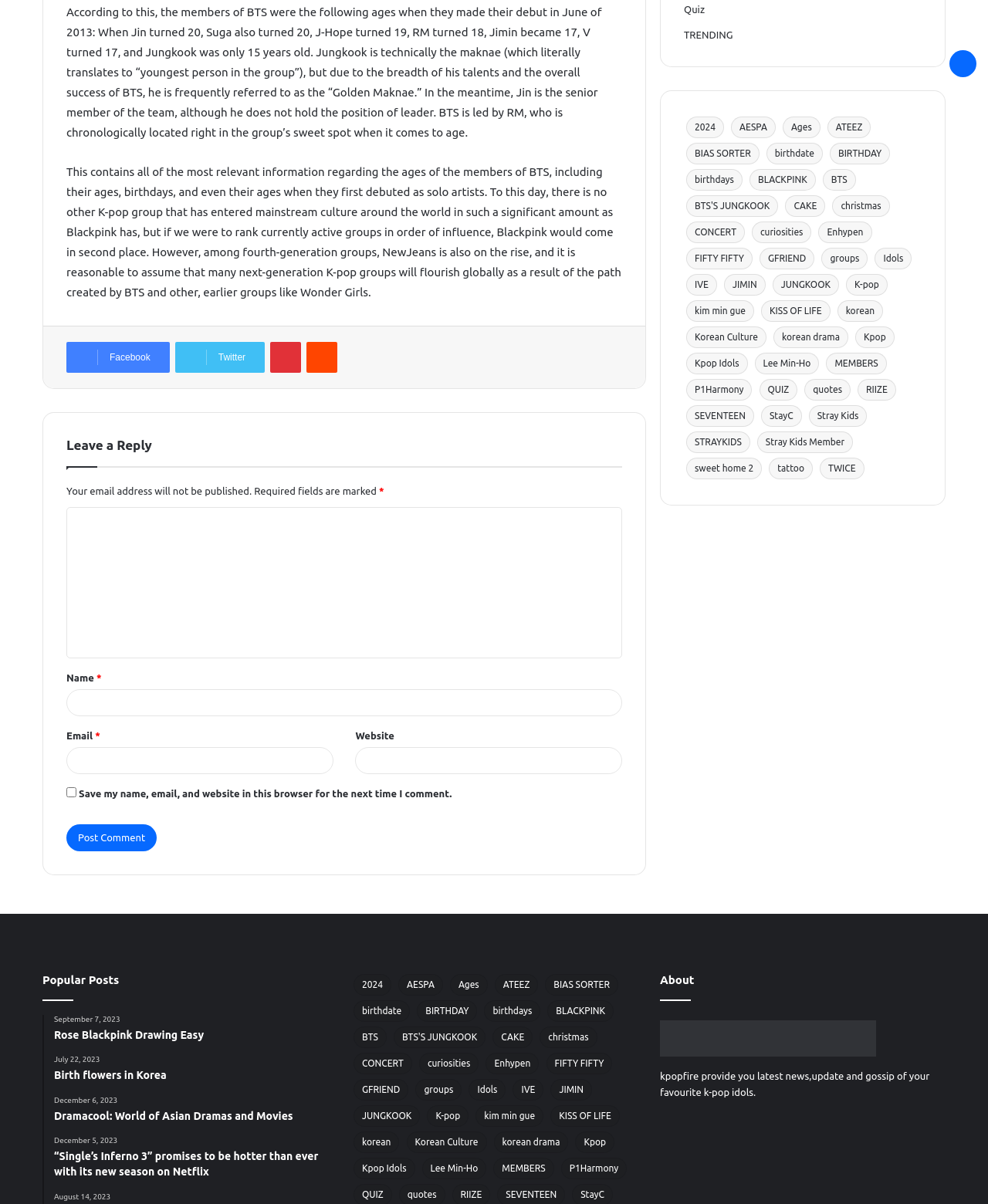What is the age of Jungkook when BTS debuted in 2013?
Could you please answer the question thoroughly and with as much detail as possible?

According to the text, 'Jungkook is technically the maknae (which literally translates to “youngest person in the group”), but due to the breadth of his talents and the overall success of BTS, he is frequently referred to as the “Golden Maknae.”' and 'Jungkook was only 15 years old' when BTS debuted in 2013.